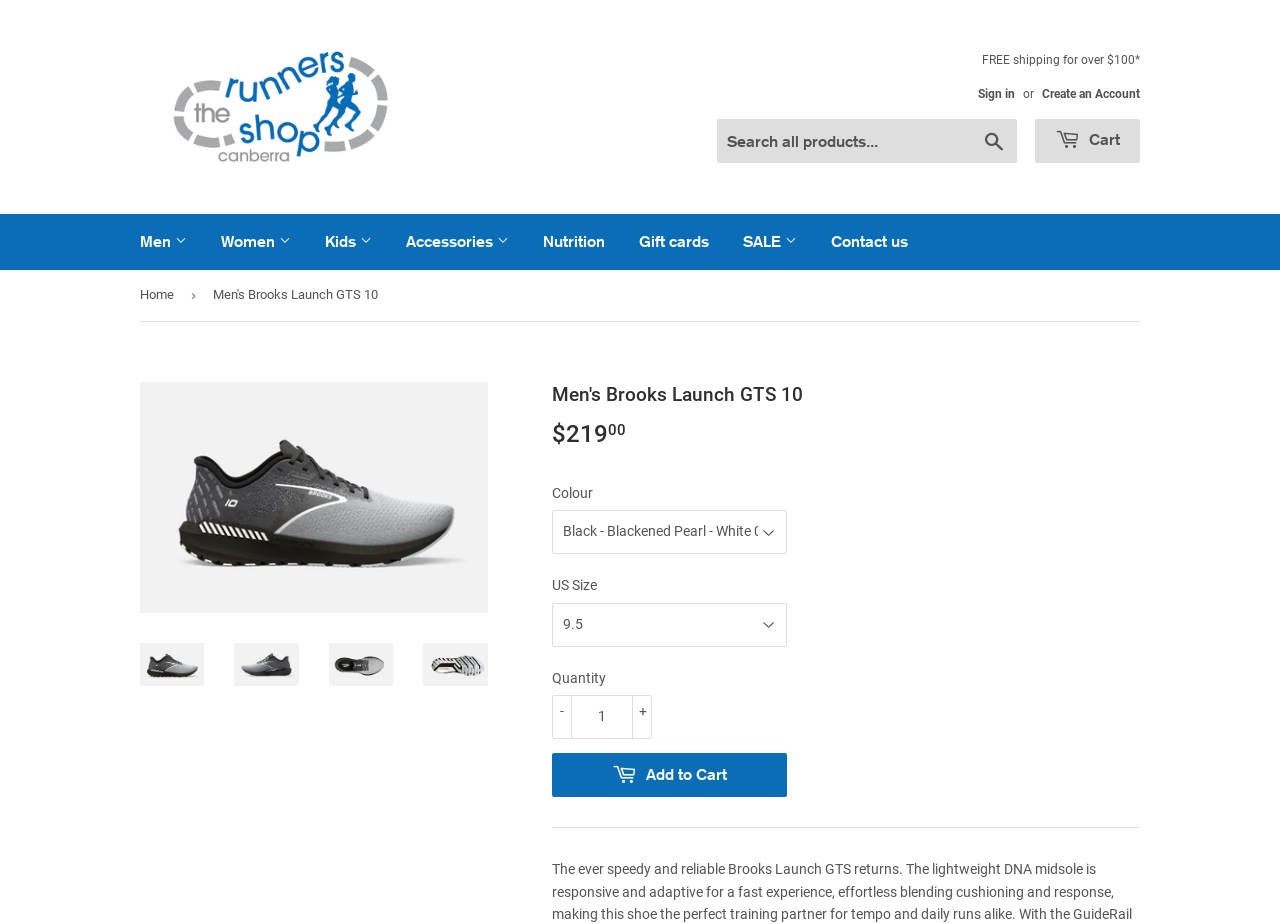Please determine the bounding box coordinates for the UI element described as: "alt="Men's Brooks Launch GTS 10"".

[0.331, 0.696, 0.381, 0.743]